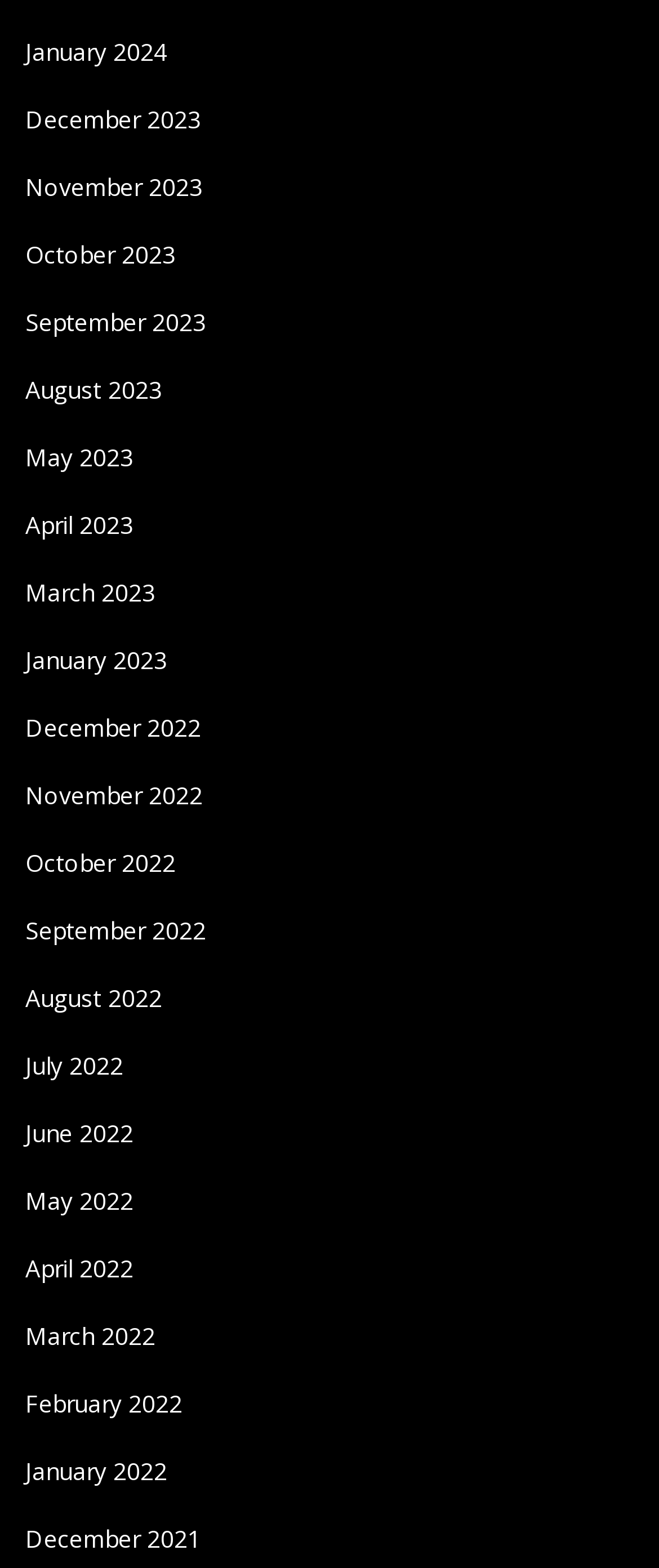Determine the bounding box coordinates for the clickable element to execute this instruction: "View January 2024". Provide the coordinates as four float numbers between 0 and 1, i.e., [left, top, right, bottom].

[0.038, 0.022, 0.254, 0.043]